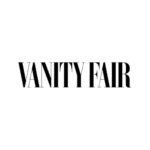Using the details from the image, please elaborate on the following question: What is the magazine's focus?

The caption states that the magazine's focus is on popular culture, politics, and current events, which is reflected in the sophisticated and stylish design of the logo.